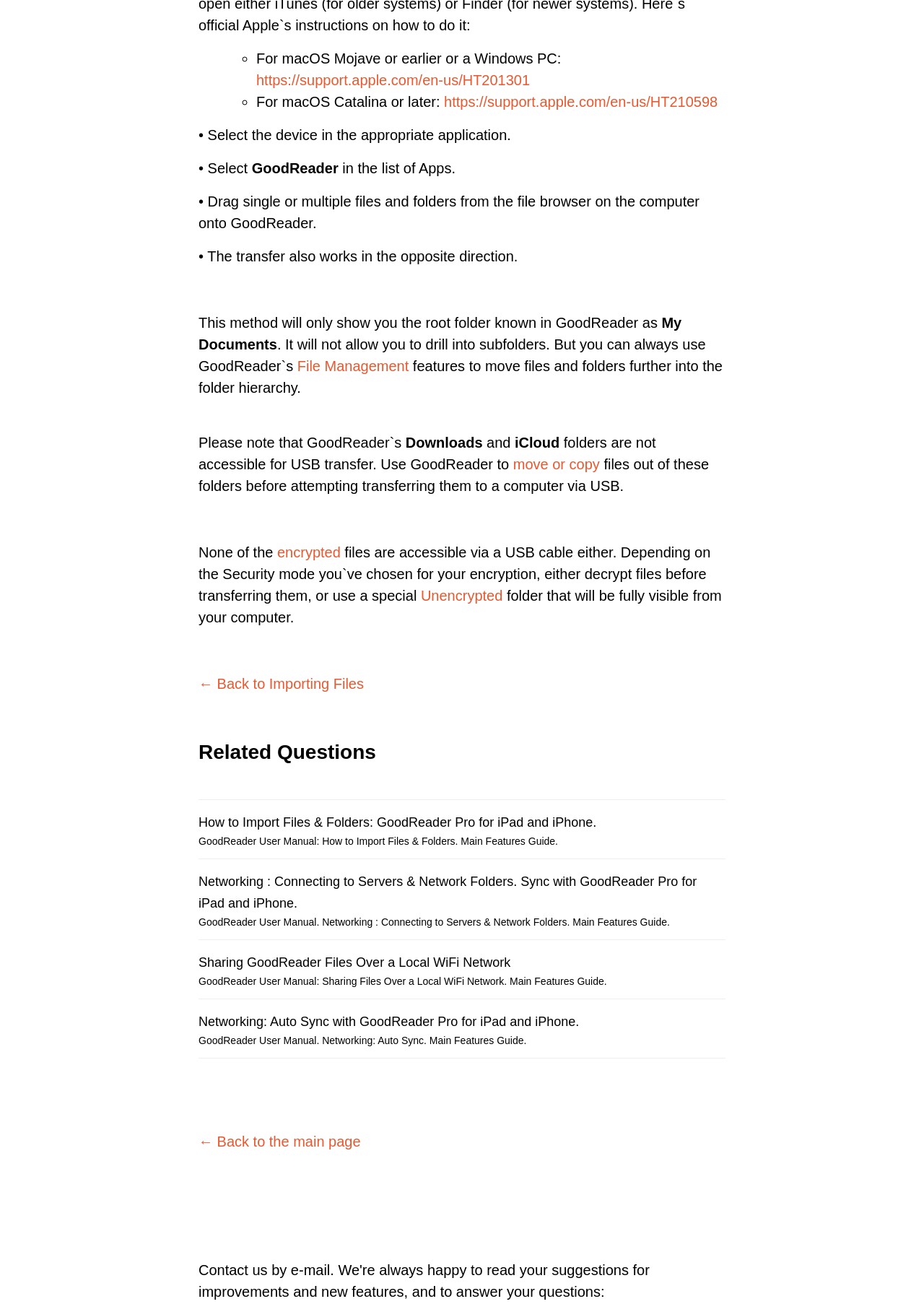Kindly determine the bounding box coordinates of the area that needs to be clicked to fulfill this instruction: "Click the Universidad Católica de Santa María logo".

None